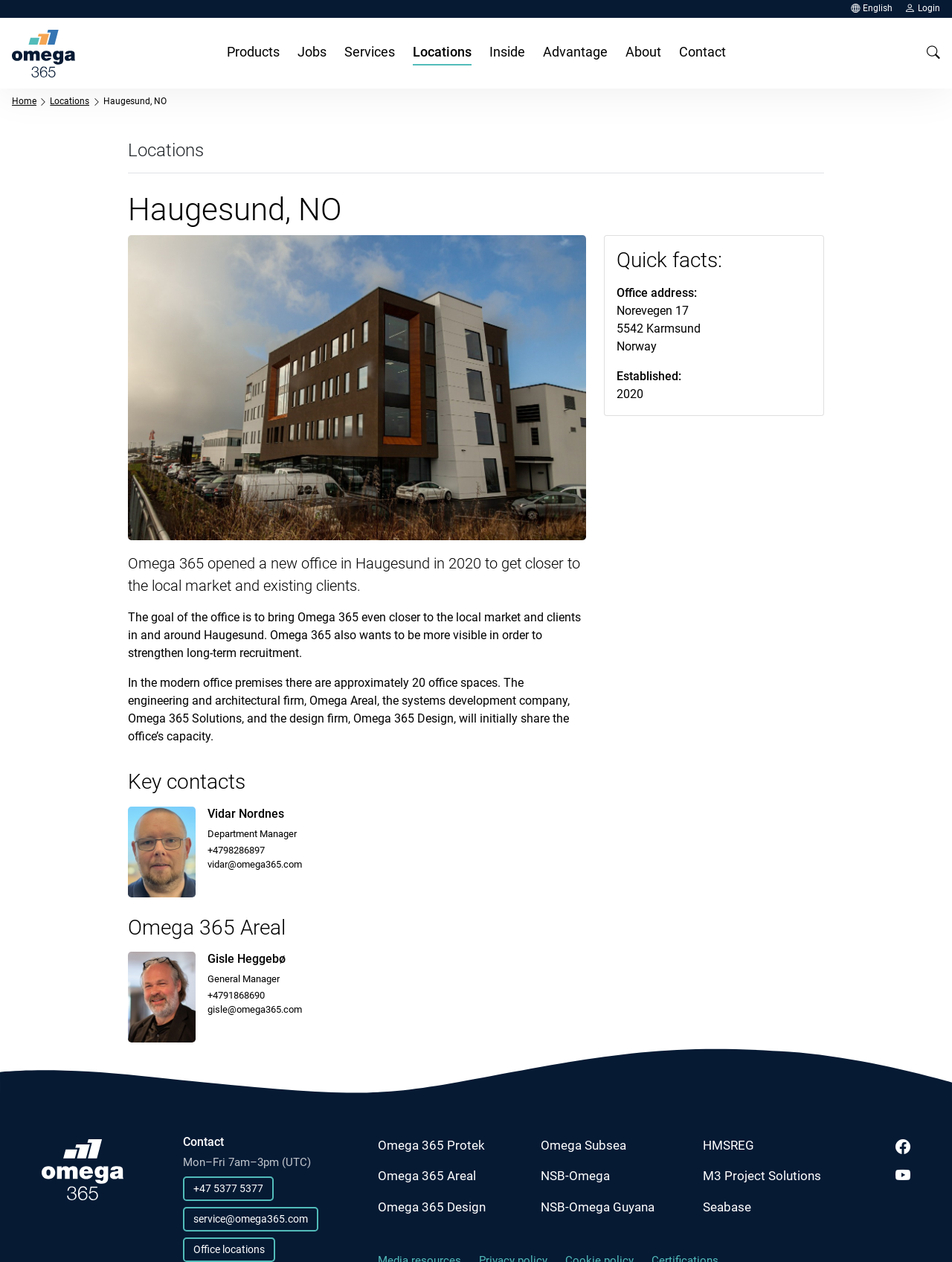Please determine the bounding box coordinates of the element to click on in order to accomplish the following task: "Contact us". Ensure the coordinates are four float numbers ranging from 0 to 1, i.e., [left, top, right, bottom].

[0.713, 0.032, 0.762, 0.052]